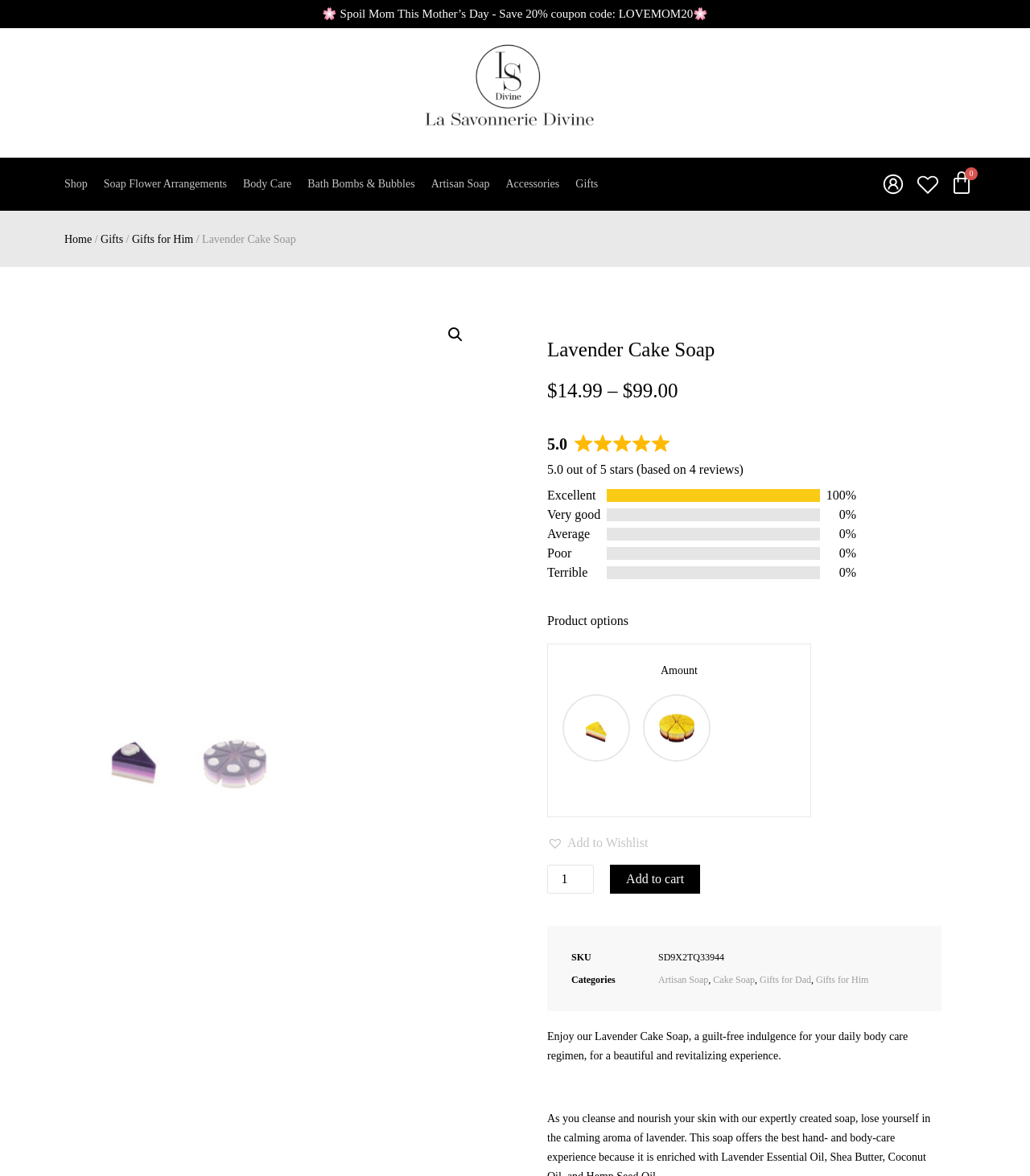How much does the soap cost?
Please provide a full and detailed response to the question.

The price of the soap can be found in the static text elements near the top of the page, which display the price range from $14.99 to $99.00.